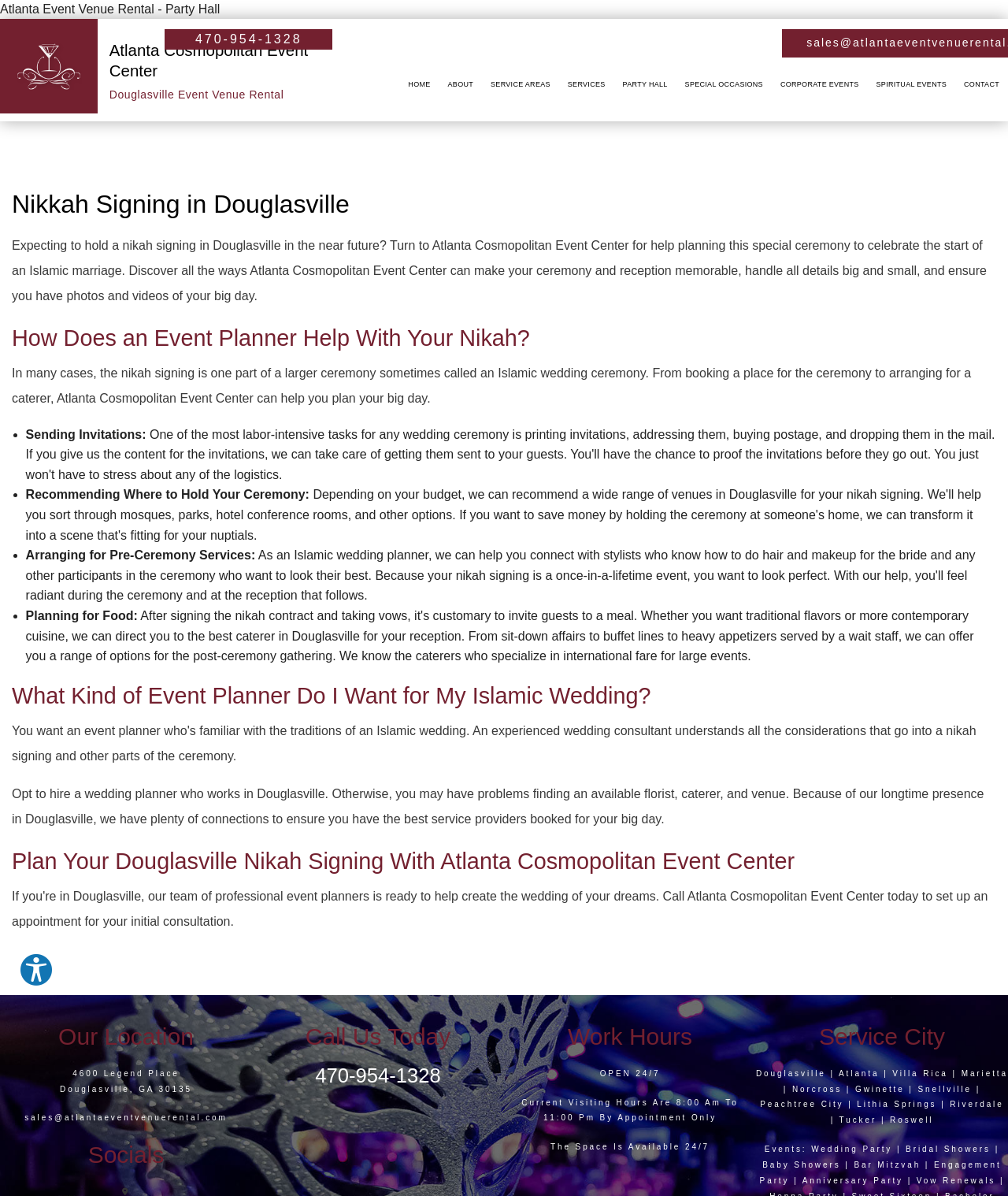Provide the bounding box coordinates of the area you need to click to execute the following instruction: "Search for something".

None